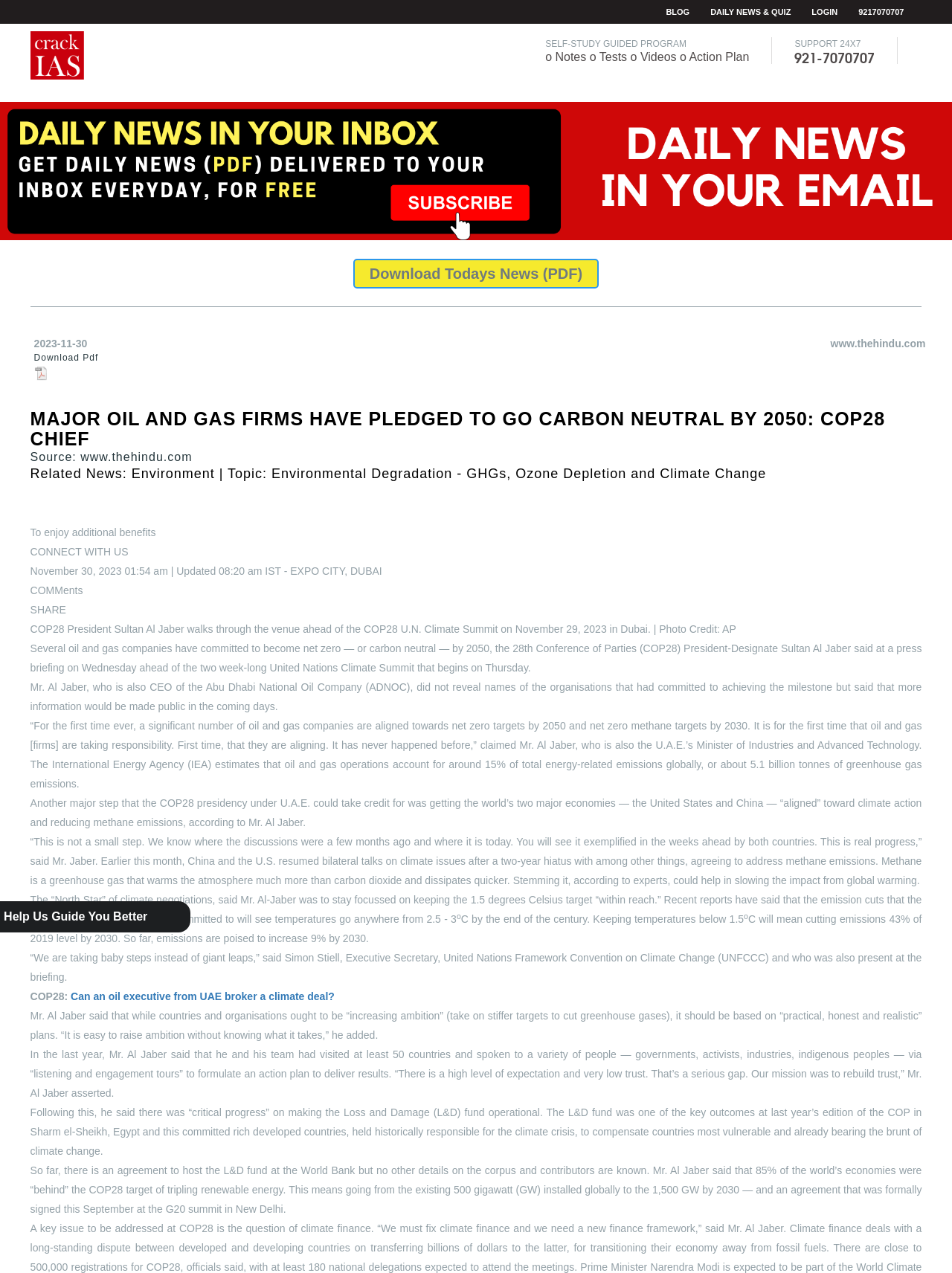Locate the heading on the webpage and return its text.

MAJOR OIL AND GAS FIRMS HAVE PLEDGED TO GO CARBON NEUTRAL BY 2050: COP28 CHIEF